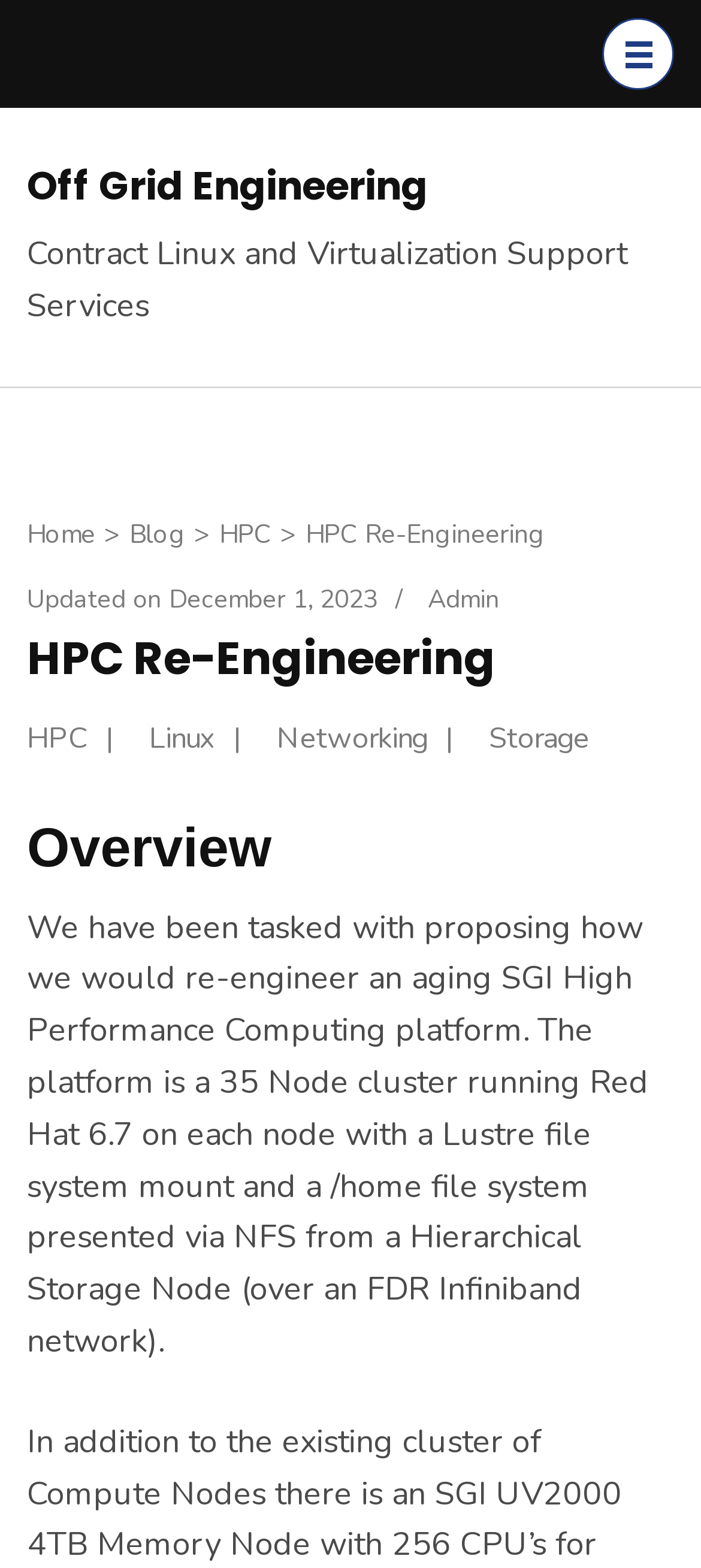Please study the image and answer the question comprehensively:
What is the type of file system used in the HPC platform?

I inferred this answer by reading the static text 'The platform is a 35 Node cluster running Red Hat 6.7 on each node with a Lustre file system mount...' which mentions Lustre as the file system used.